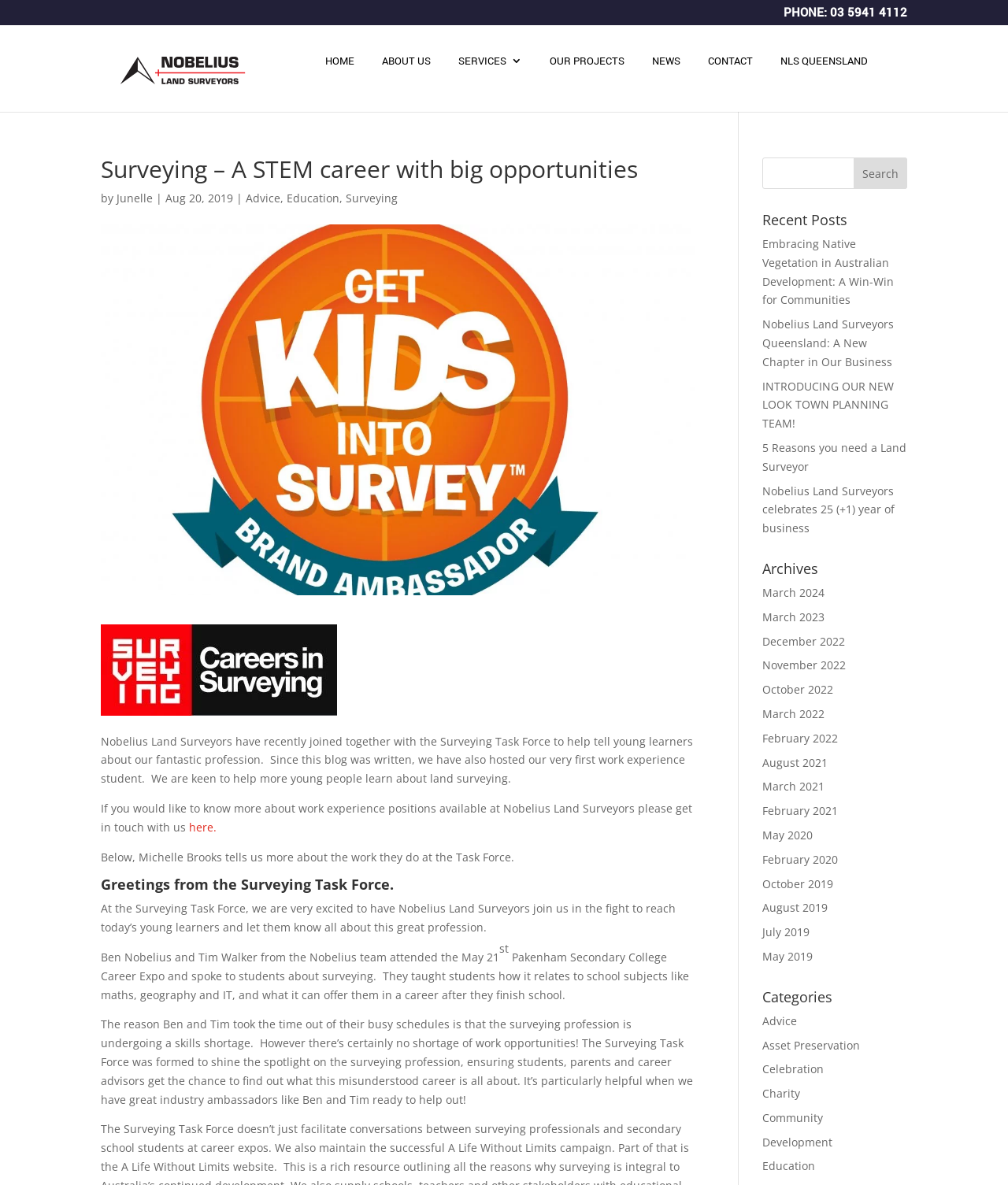Answer succinctly with a single word or phrase:
What is the date of the latest article?

Aug 20, 2019